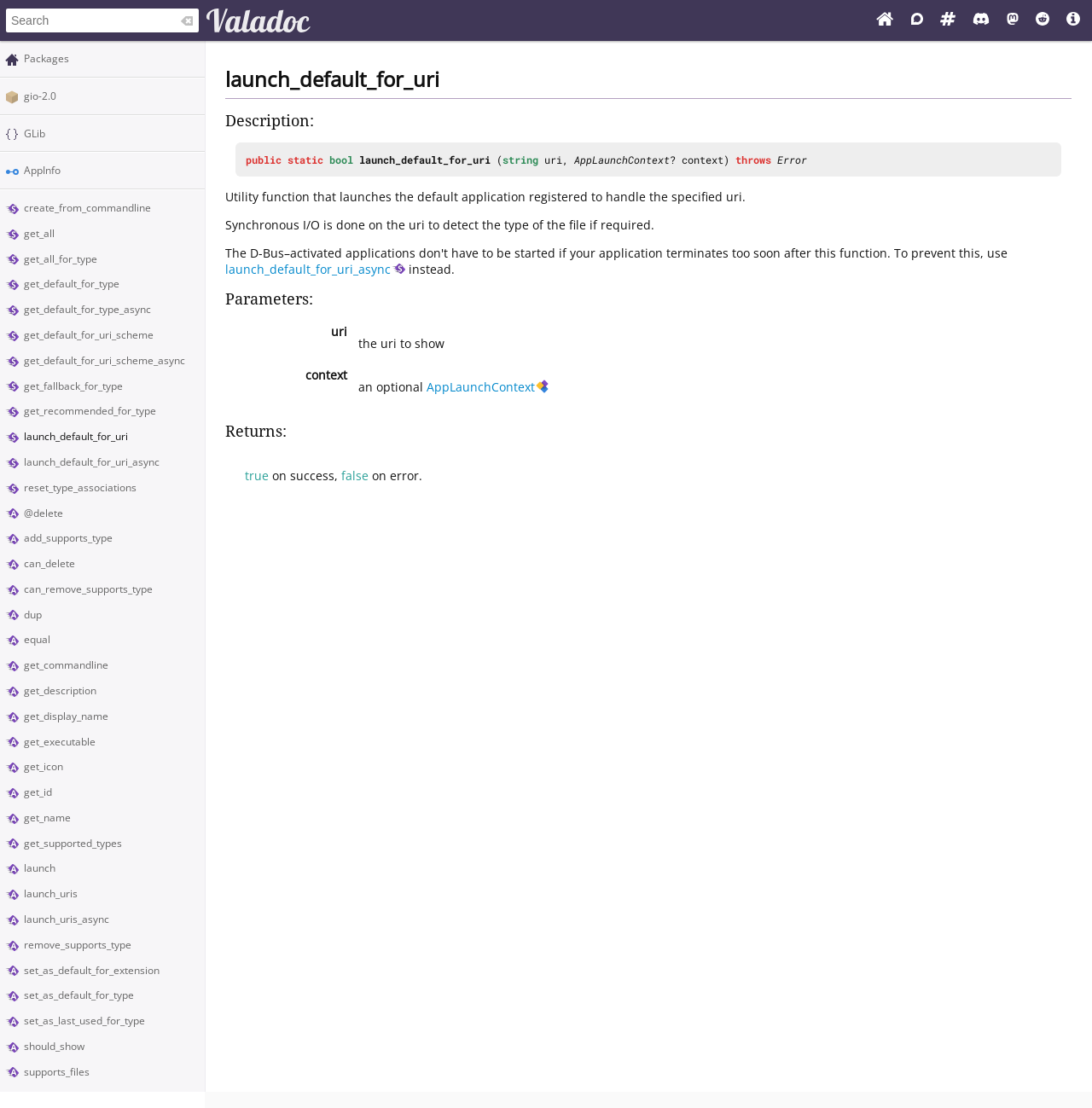Identify the bounding box coordinates of the region that needs to be clicked to carry out this instruction: "Learn more about the AppLaunchContext". Provide these coordinates as four float numbers ranging from 0 to 1, i.e., [left, top, right, bottom].

[0.526, 0.138, 0.613, 0.15]